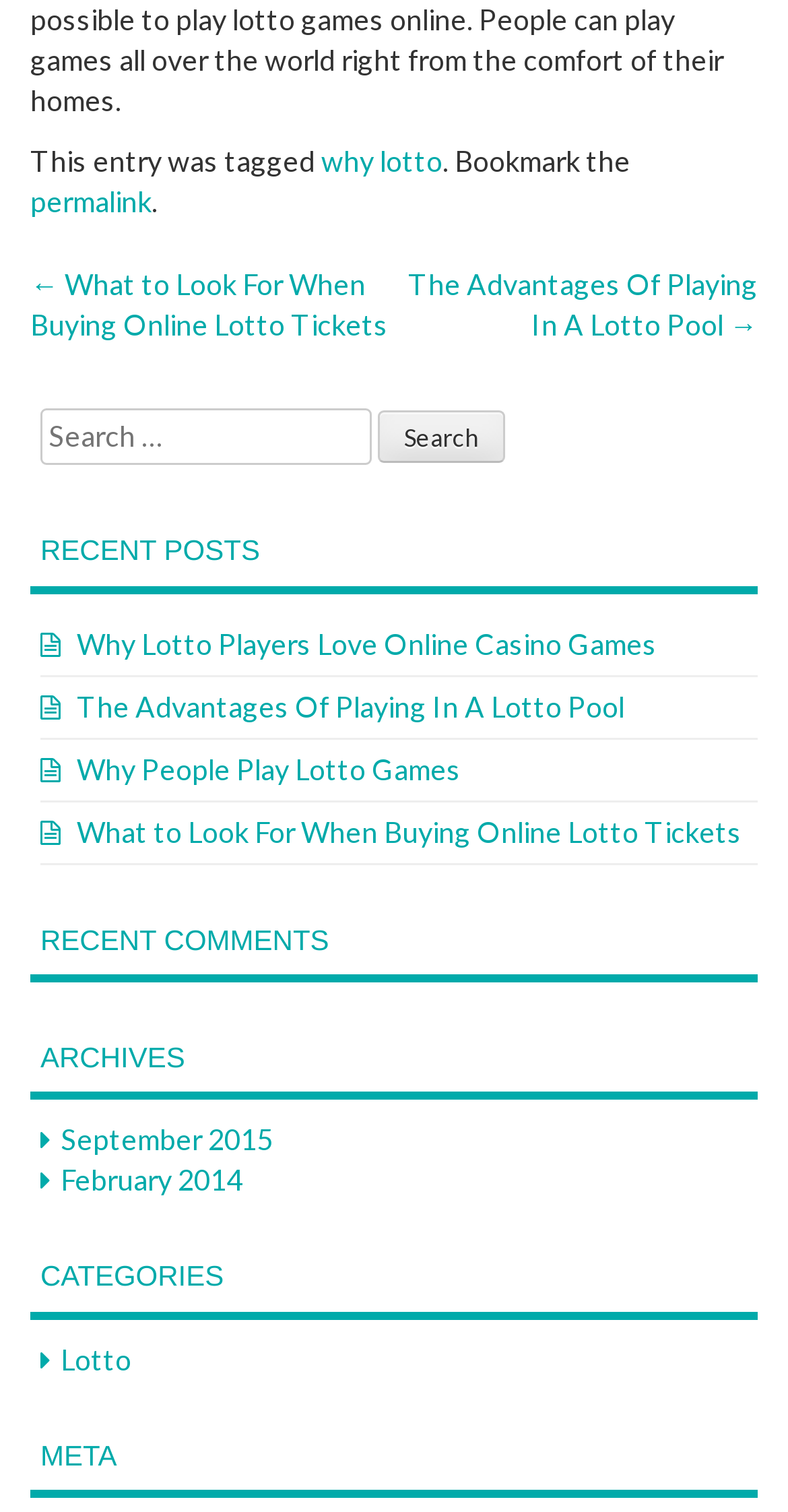What is the purpose of the 'permalink' link?
Answer with a single word or short phrase according to what you see in the image.

To bookmark the entry